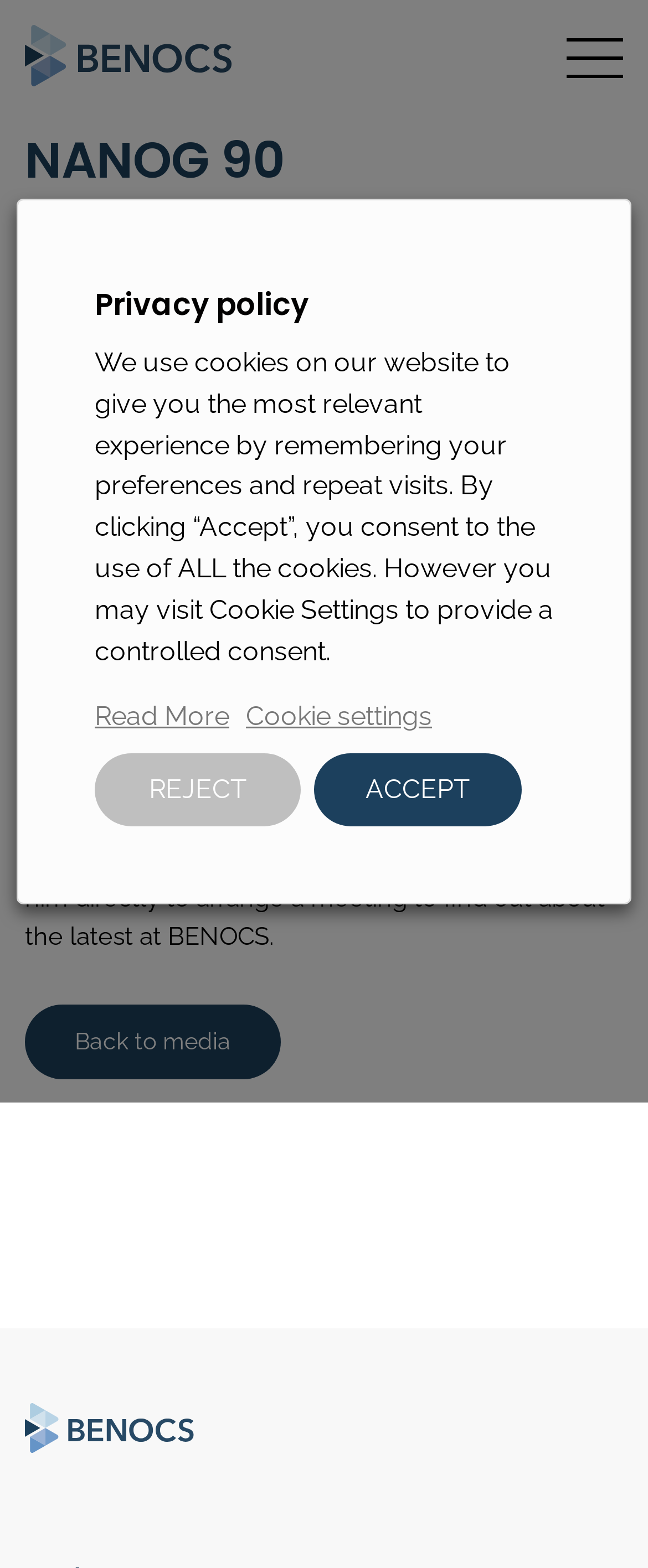How many links are there in the article section?
Please ensure your answer to the question is detailed and covers all necessary aspects.

I found this answer by counting the number of link elements in the article section of the webpage, which are 'Hari', 'Back to media', 'NANOG 90', and 'BENOCS'.